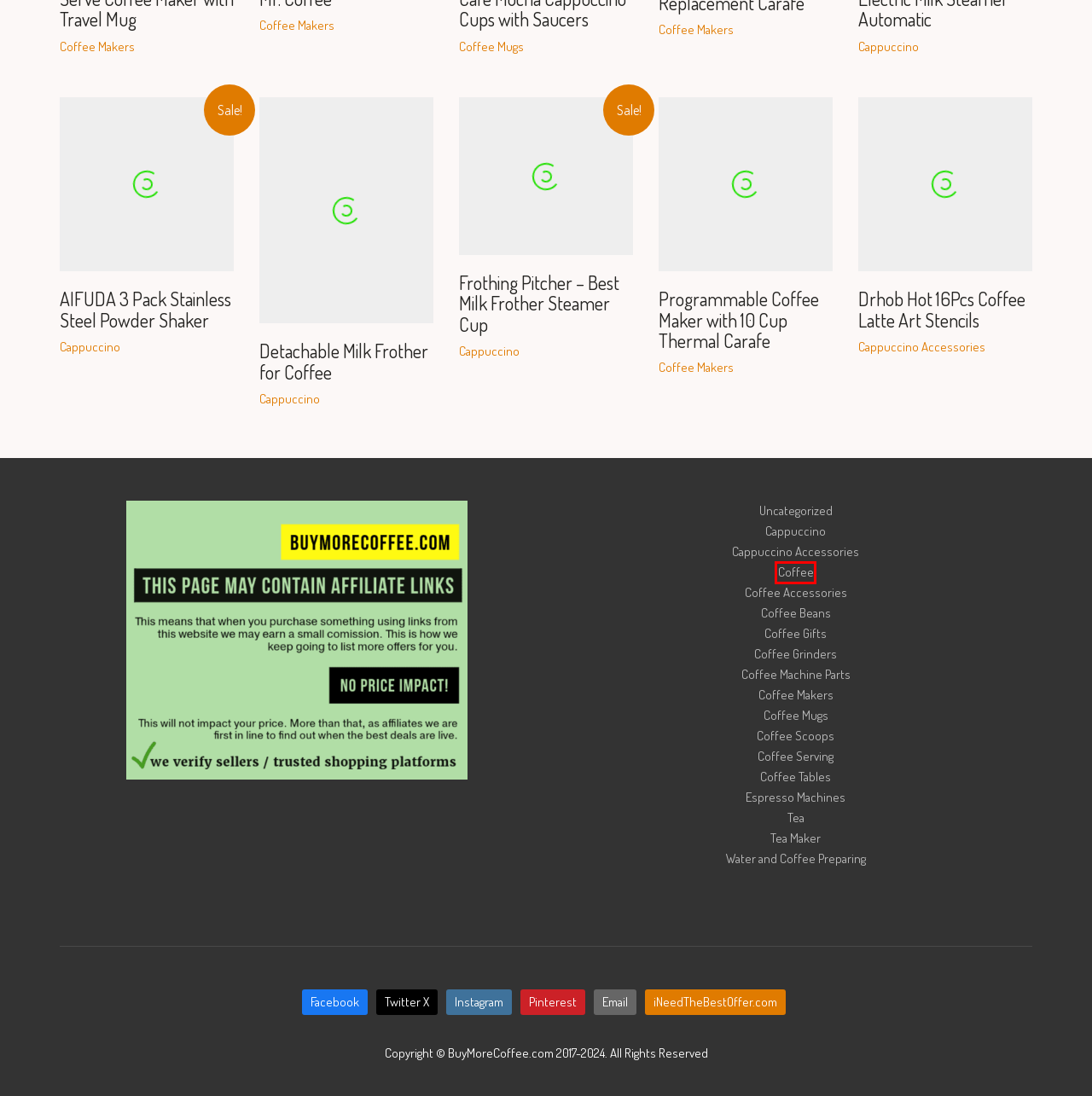Examine the screenshot of a webpage with a red bounding box around a specific UI element. Identify which webpage description best matches the new webpage that appears after clicking the element in the red bounding box. Here are the candidates:
A. Shop For Cappuccino Accessories Offers - BuyMoreCoffee.com
B. Shop For Coffee Offers - BuyMoreCoffee.com
C. Shop For Coffee Makers Offers - BuyMoreCoffee.com
D. Shop For Espresso Machines Offers - BuyMoreCoffee.com
E. AIFUDA 3 Pack Stainless Steel Powder Shaker Offer - BuyMoreCoffee.com
F. Shop For Cappuccino Offers - BuyMoreCoffee.com
G. Home Best Offers, Best Deals, Sale Products - iNeedTheBestOffer.com
H. Shop For Coffee Scoops Offers - BuyMoreCoffee.com

B